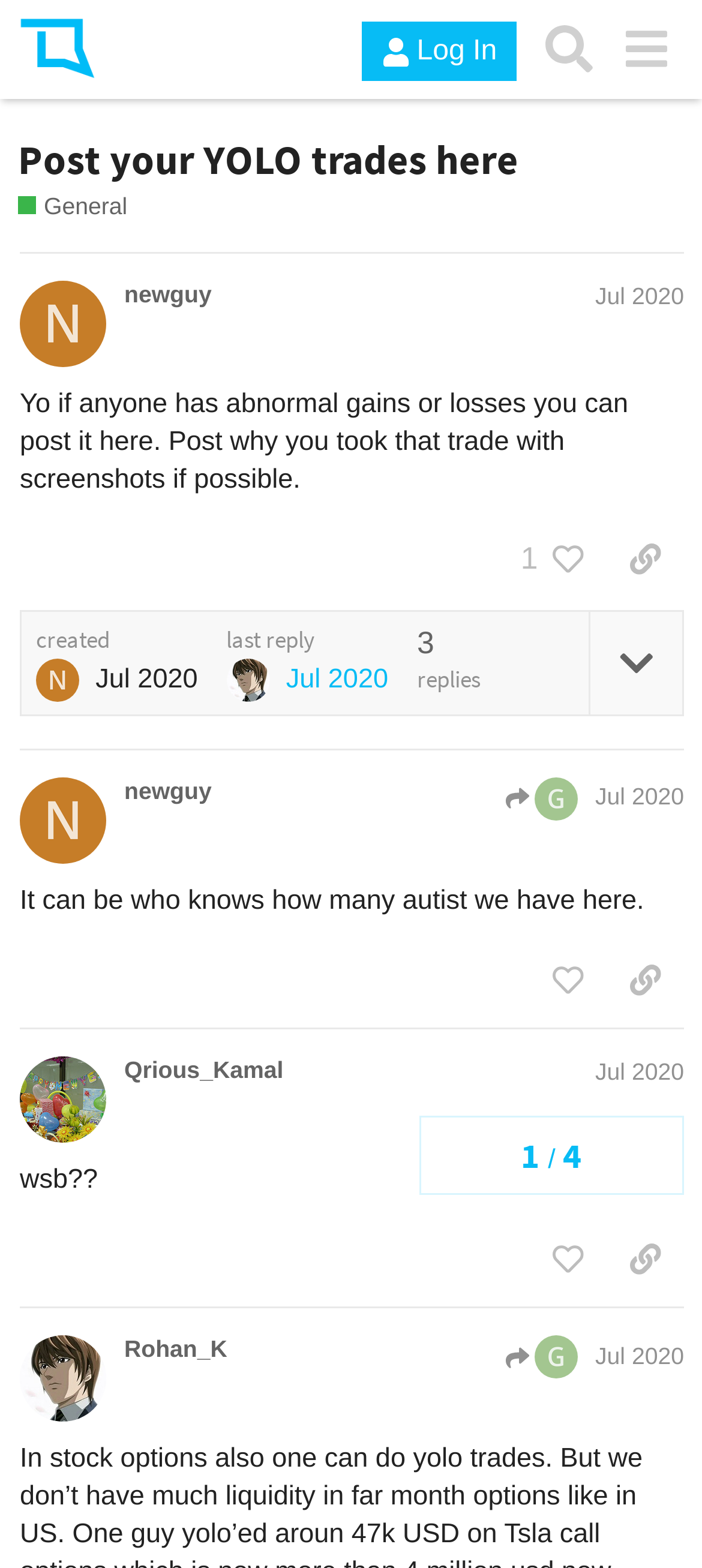Locate the bounding box coordinates of the element that needs to be clicked to carry out the instruction: "Post your YOLO trades here". The coordinates should be given as four float numbers ranging from 0 to 1, i.e., [left, top, right, bottom].

[0.026, 0.085, 0.738, 0.117]